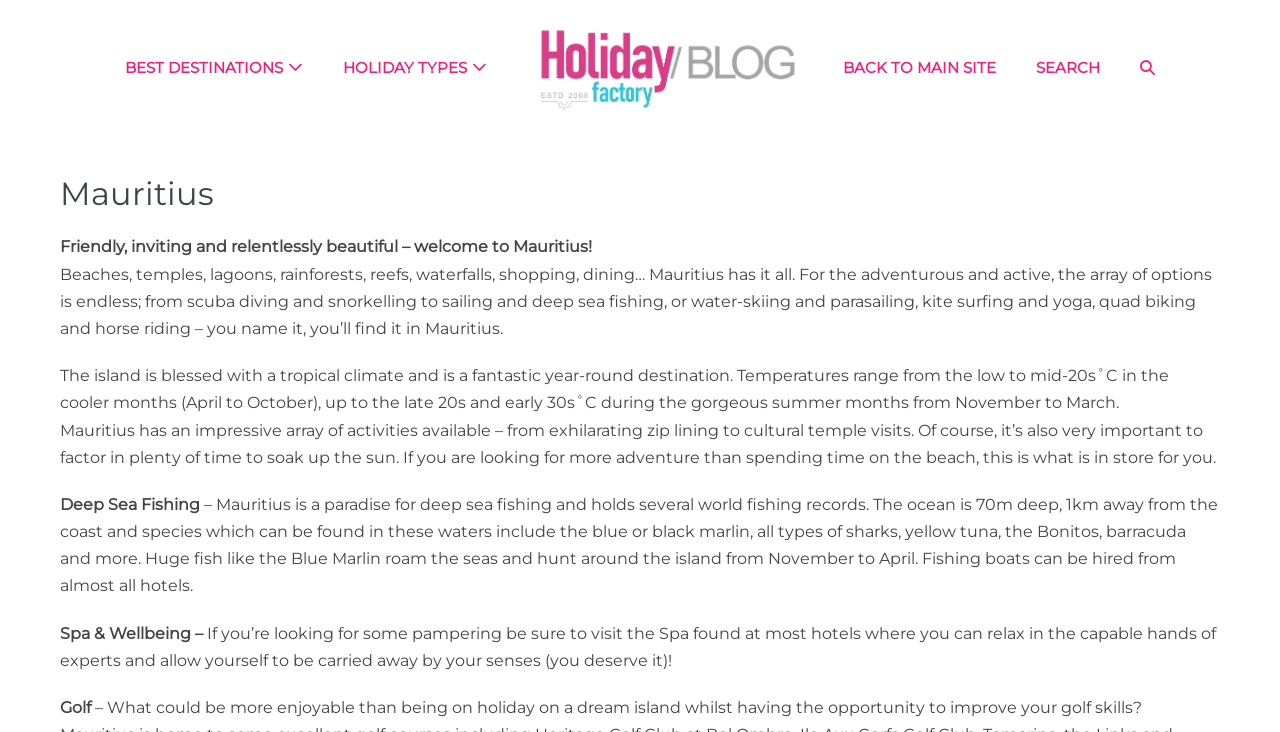Use the details in the image to answer the question thoroughly: 
What is one of the activities available in Mauritius?

One of the activities available in Mauritius can be found in the StaticText element with the bounding box coordinates [0.047, 0.676, 0.156, 0.702], which mentions Deep Sea Fishing as one of the activities available in Mauritius.